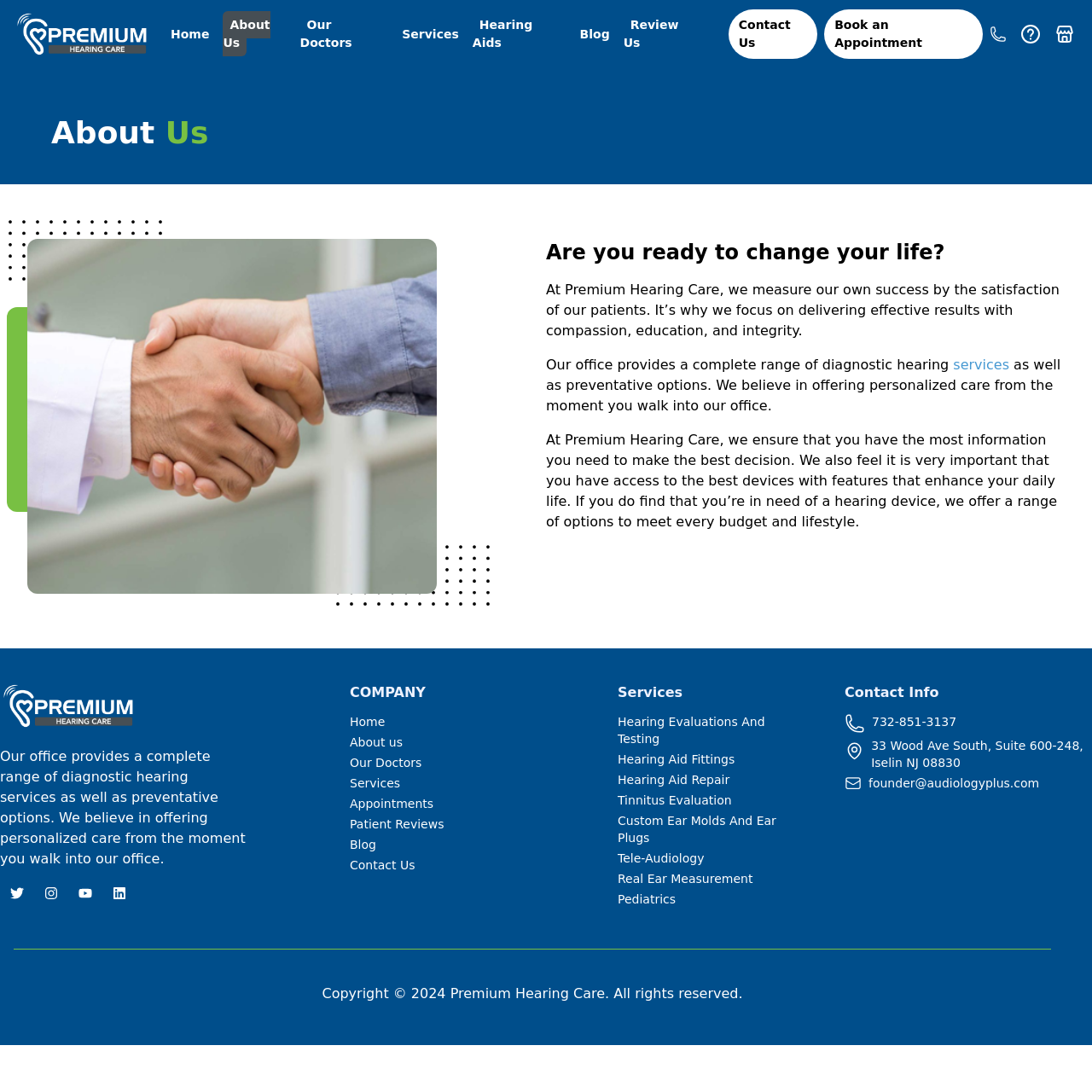Articulate a complete and detailed caption of the webpage elements.

This webpage is about Premium Hearing Care in New Jersey, a company that provides hearing care services. At the top of the page, there is a navigation menu with links to different sections of the website, including "Home", "About Us", "Our Doctors", "Services", "Hearing Aids", "Blog", "Review Us", "Contact Us", and "Book an Appointment".

Below the navigation menu, there is a heading that reads "About Us" and a subheading that asks "Are you ready to change your life?" followed by a paragraph of text that describes the company's mission and values. The text explains that the company focuses on delivering effective results with compassion, education, and integrity, and that they provide a complete range of diagnostic hearing services as well as preventative options.

To the right of this text, there are three small images, likely social media icons. Below the text, there is another paragraph that describes the company's approach to hearing care, including providing personalized care and access to the best devices with features that enhance daily life.

At the bottom of the page, there is a footer section that contains several columns of links and information. The first column has links to the company's social media profiles, including Twitter, Instagram, YouTube, and LinkedIn. The second column has links to different sections of the website, including "Home", "About us", "Our Doctors", "Services", "Appointments", "Patient Reviews", "Blog", and "Contact Us". The third column has links to specific services offered by the company, including "Hearing Evaluations And Testing", "Hearing Aid Fittings", "Hearing Aid Repair", and others. The fourth column has contact information, including a phone number, address, and email address.

There is also a copyright notice at the very bottom of the page, which reads "Copyright © 2024 Premium Hearing Care. All rights reserved."